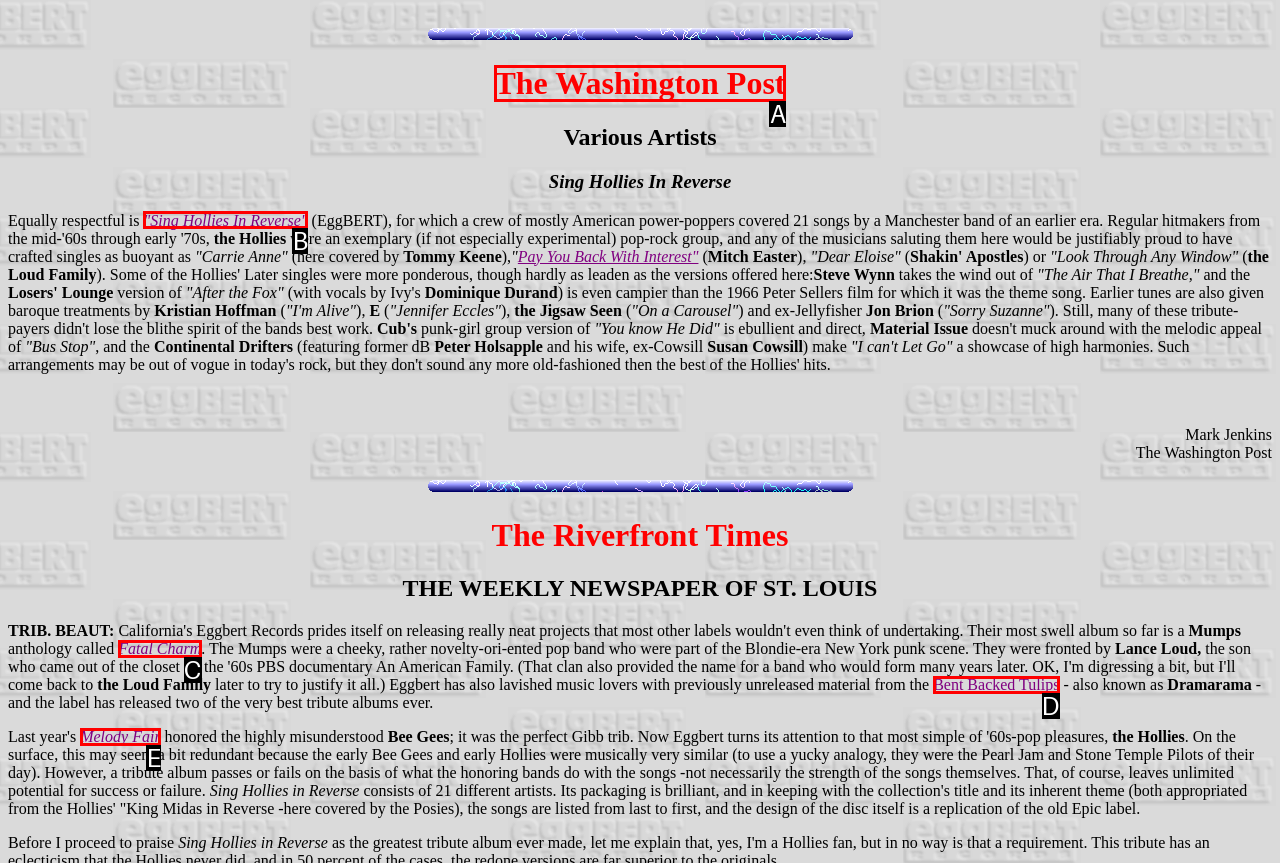Select the letter of the UI element that best matches: Melody Fair
Answer with the letter of the correct option directly.

E